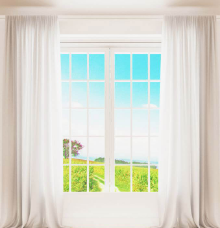What type of fields are shown in the landscape?
Based on the image, answer the question with as much detail as possible.

The caption states that the landscape showcases 'vibrant green fields that stretch towards the horizon', which implies that the fields are green in color.